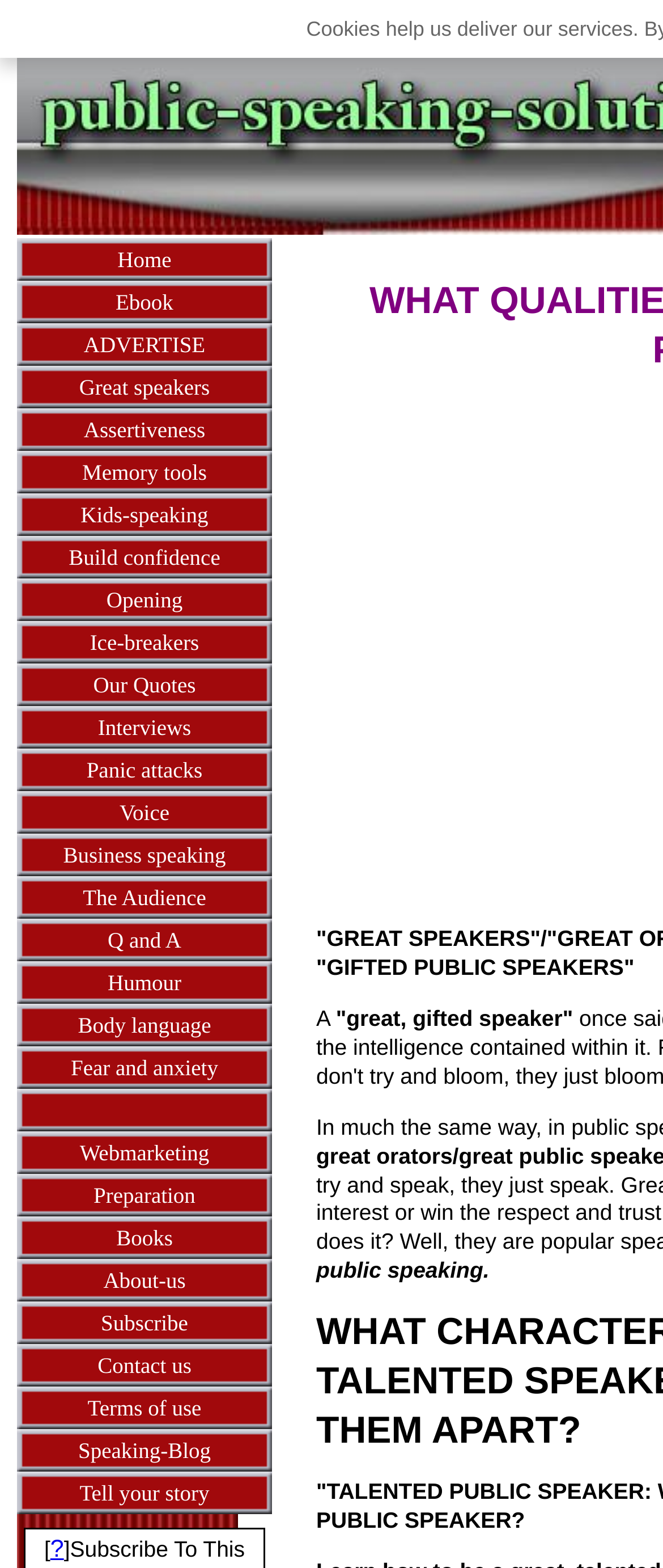Predict the bounding box for the UI component with the following description: "Build confidence".

[0.026, 0.342, 0.41, 0.369]